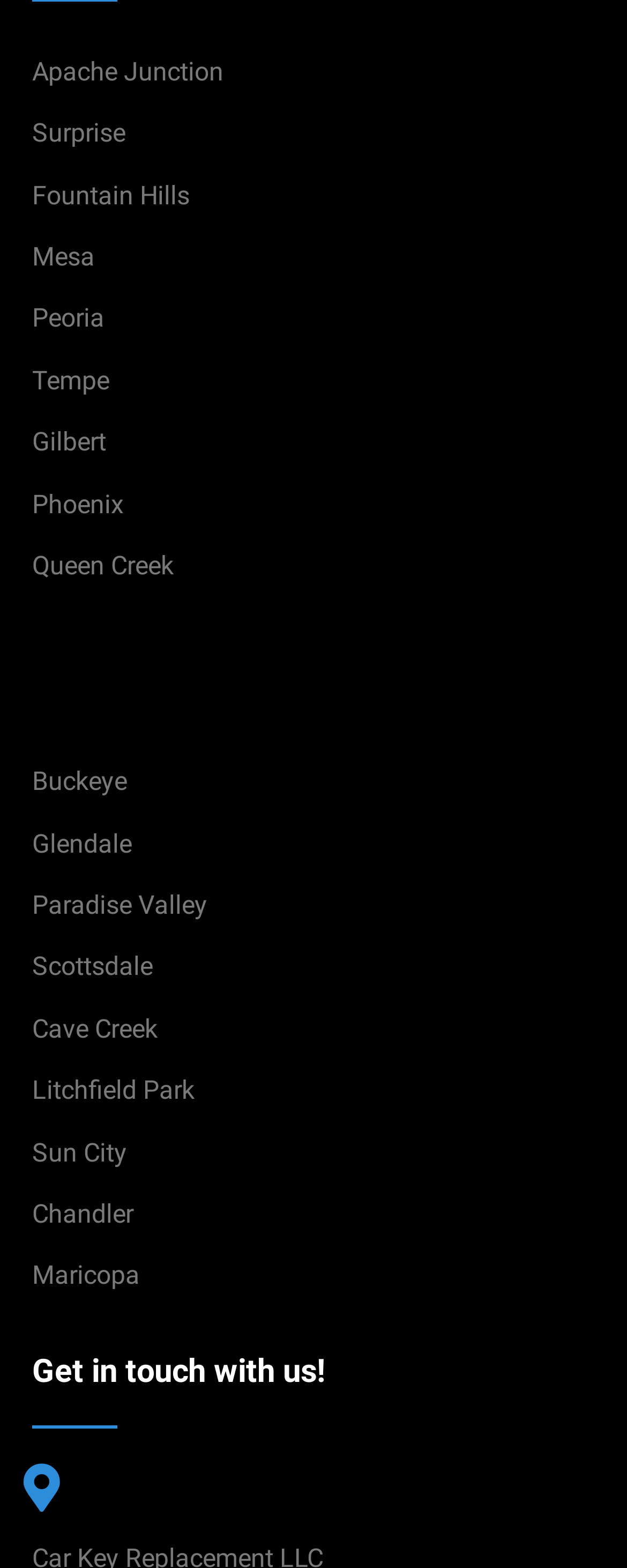Please find the bounding box coordinates of the clickable region needed to complete the following instruction: "visit Apache Junction". The bounding box coordinates must consist of four float numbers between 0 and 1, i.e., [left, top, right, bottom].

[0.051, 0.036, 0.356, 0.055]